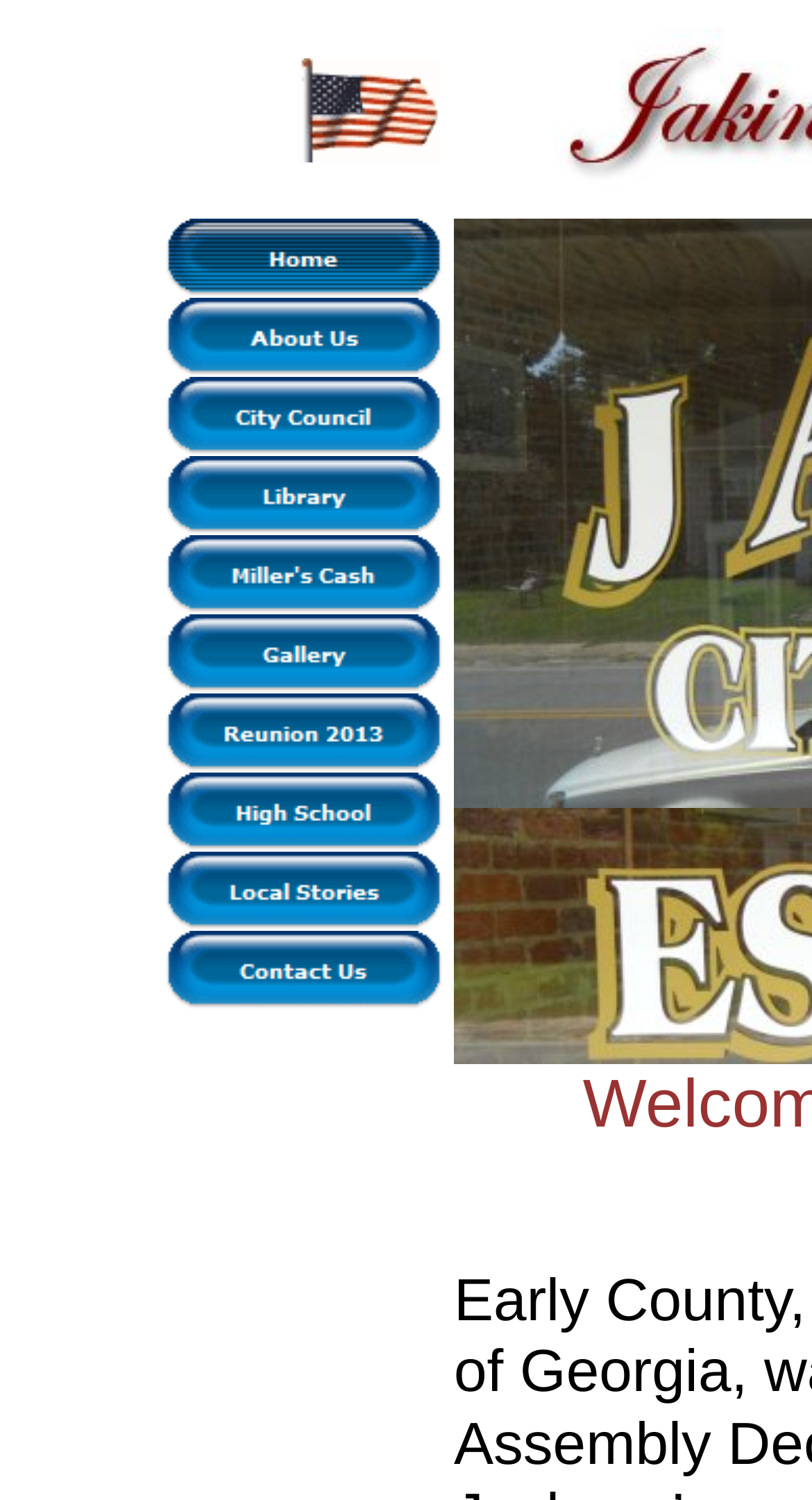Identify the bounding box coordinates of the part that should be clicked to carry out this instruction: "Click on the Home link".

[0.205, 0.18, 0.544, 0.204]